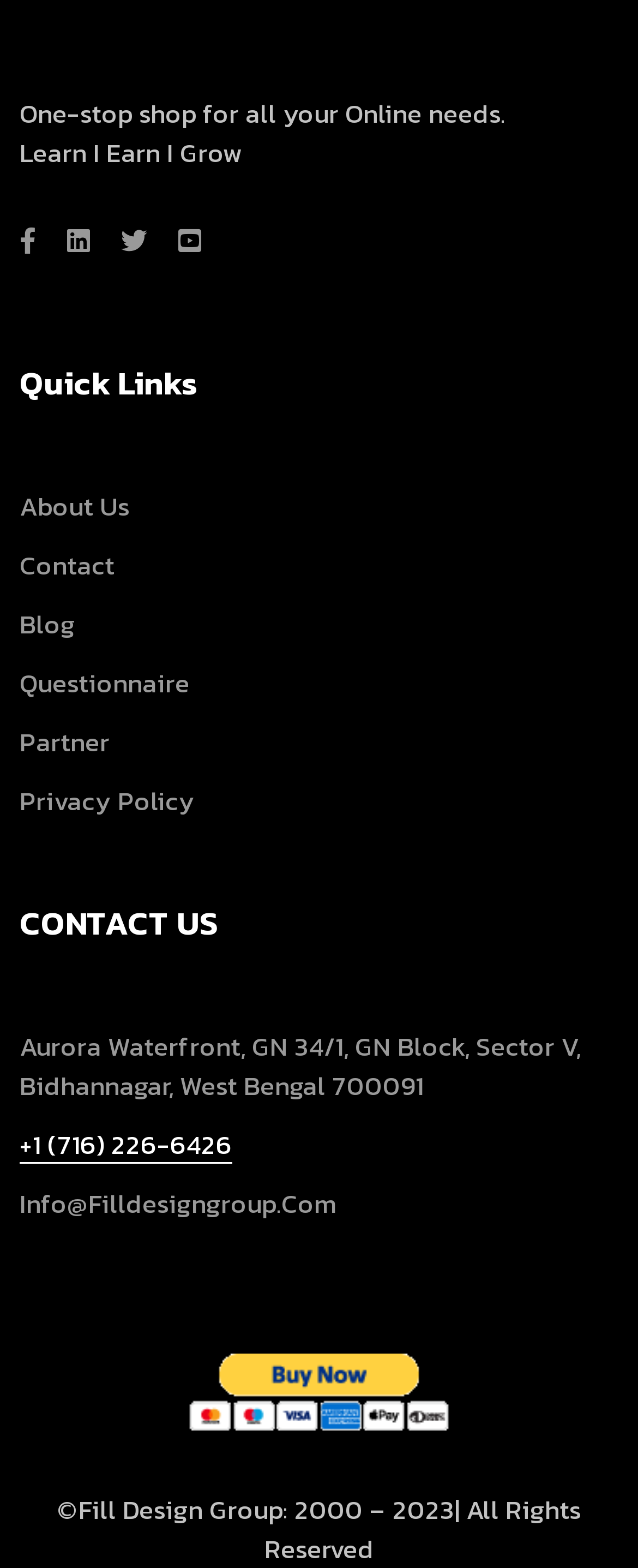Please provide a comprehensive response to the question below by analyzing the image: 
What is the purpose of the 'Buy Now' button?

I inferred the purpose of the 'Buy Now' button by its label and its location on the webpage, which suggests that it is intended for users to make a purchase or complete a transaction.